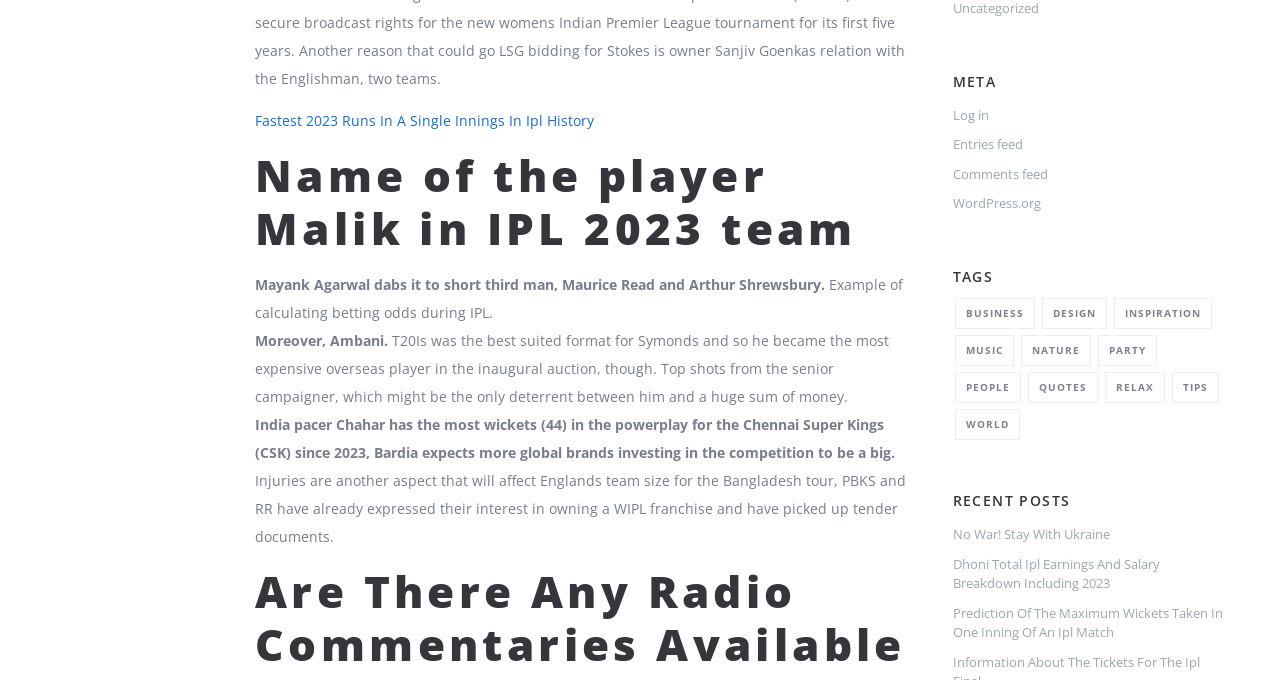Answer this question in one word or a short phrase: What is the name of the player mentioned in the first heading?

Malik